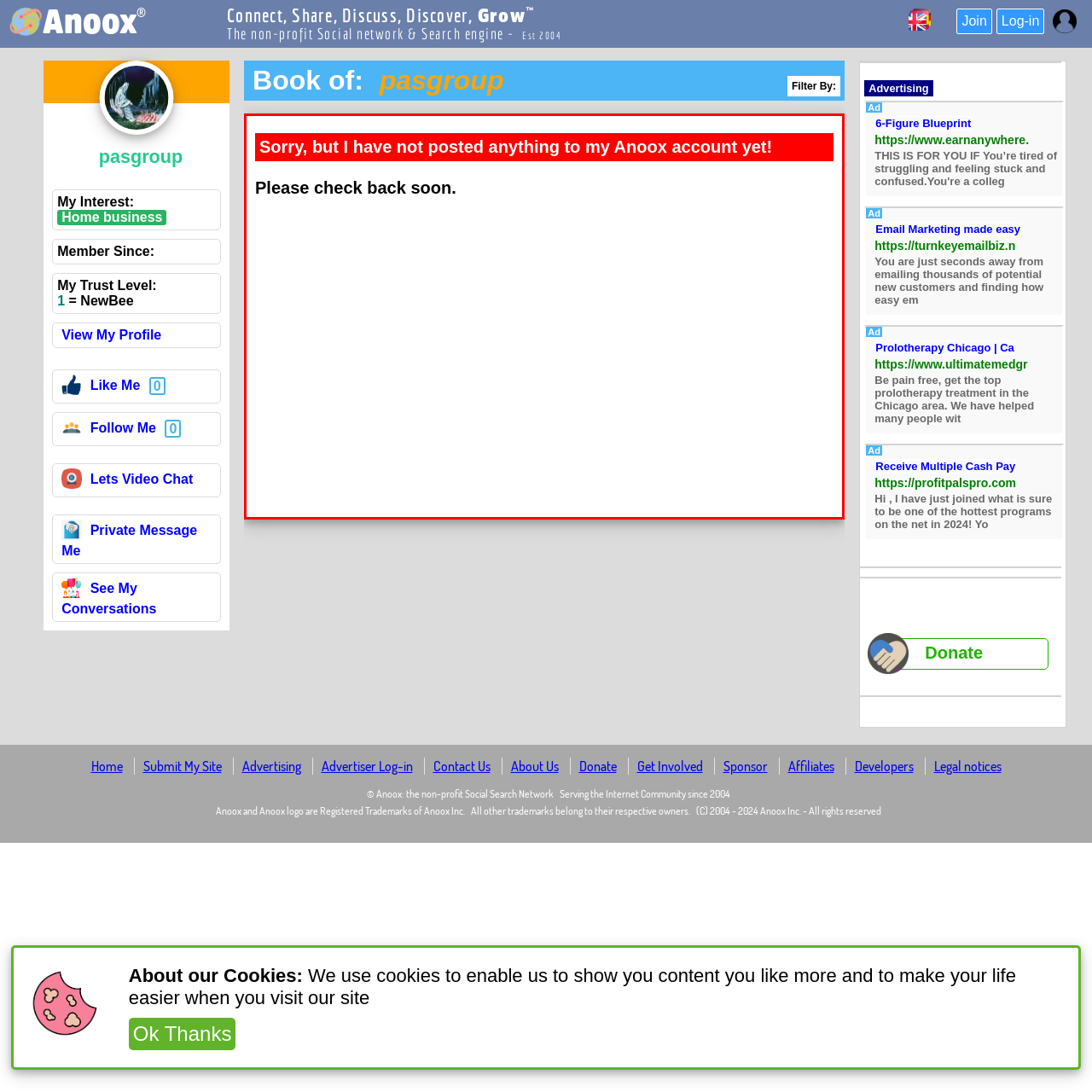Show me the bounding box coordinates of the clickable region to achieve the task as per the instruction: "View My Profile".

[0.056, 0.3, 0.148, 0.313]